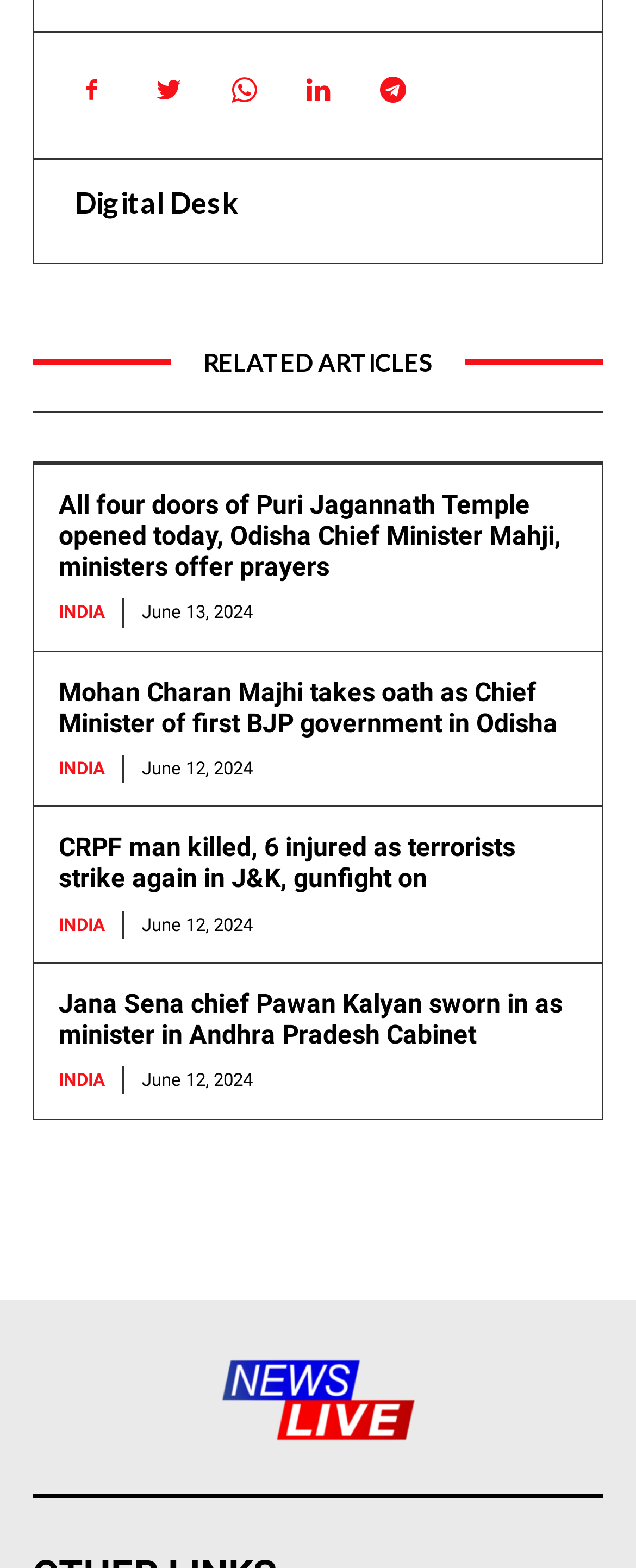What is the logo at the bottom of the webpage?
Examine the image and give a concise answer in one word or a short phrase.

news-live-logo